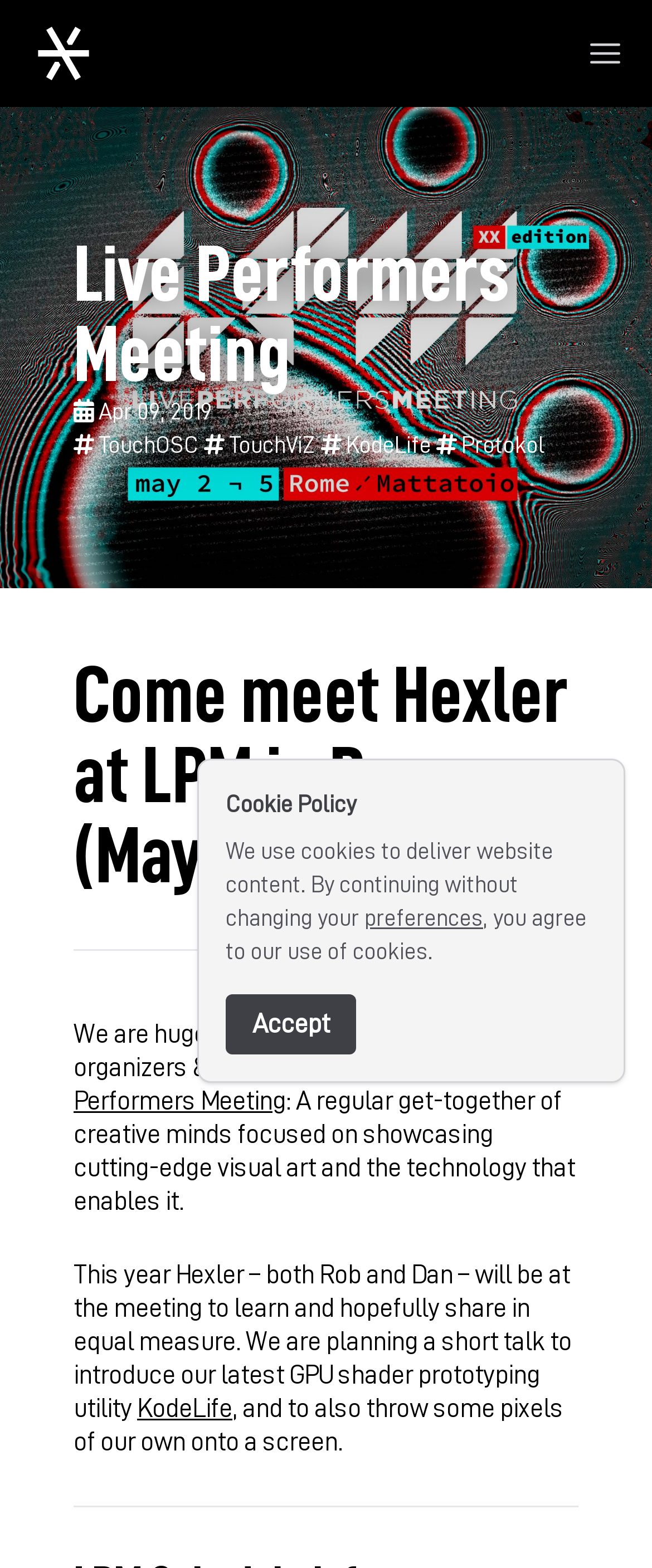Find the bounding box coordinates of the element to click in order to complete the given instruction: "Open the main menu."

[0.877, 0.013, 0.979, 0.055]